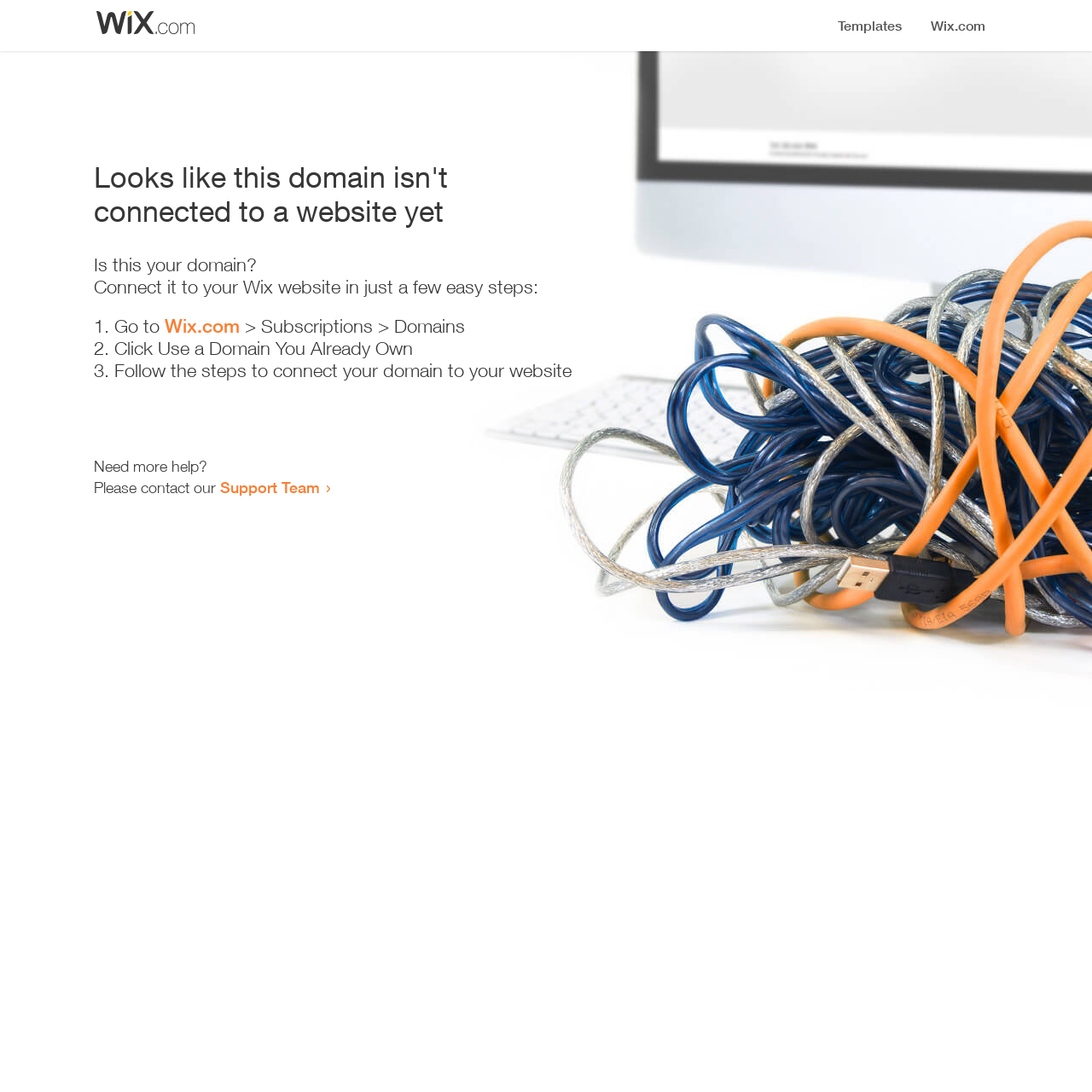Please respond to the question using a single word or phrase:
What is the current state of the website?

Error